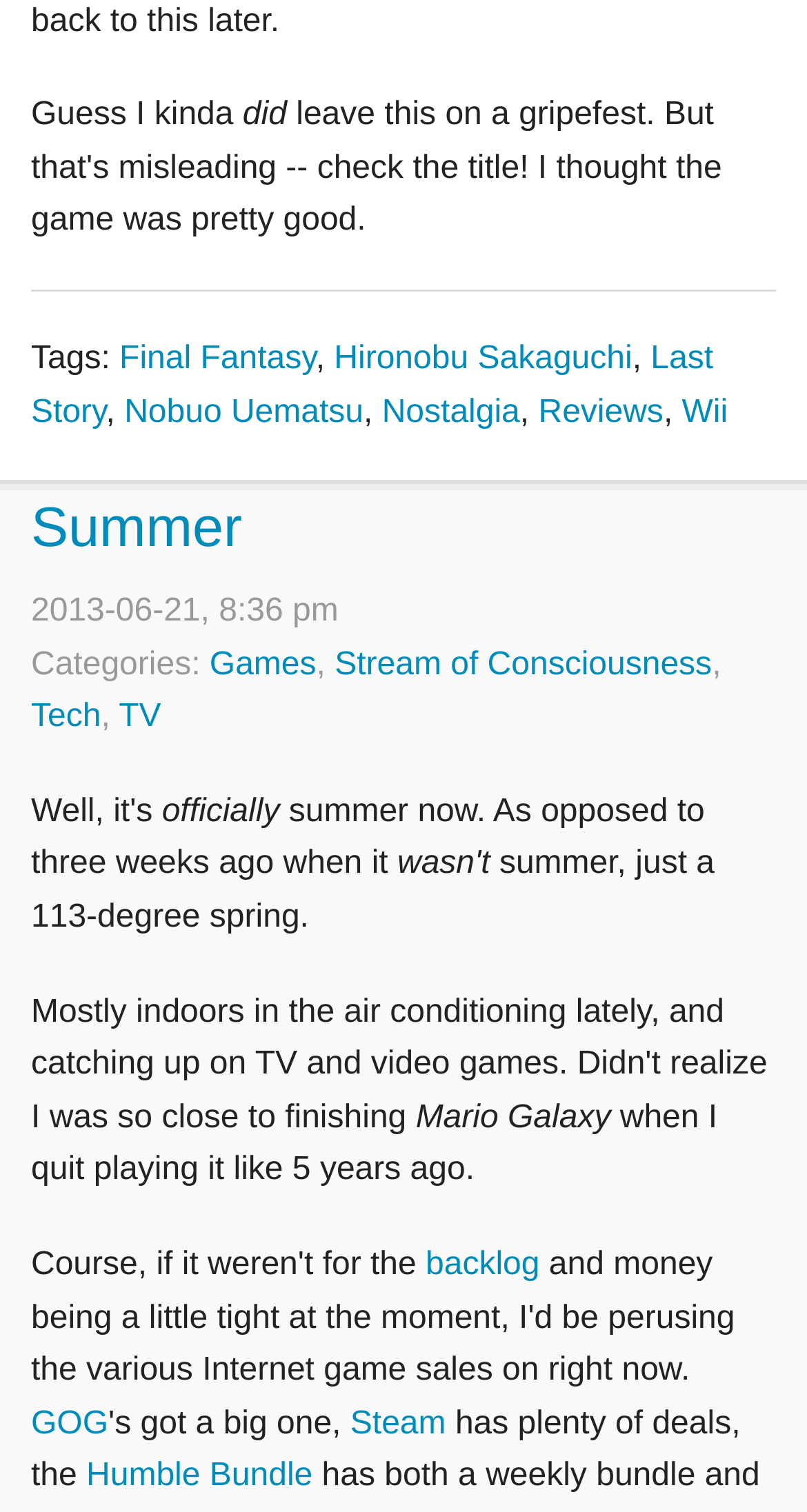Could you locate the bounding box coordinates for the section that should be clicked to accomplish this task: "Explore the Steam platform".

[0.434, 0.93, 0.553, 0.953]